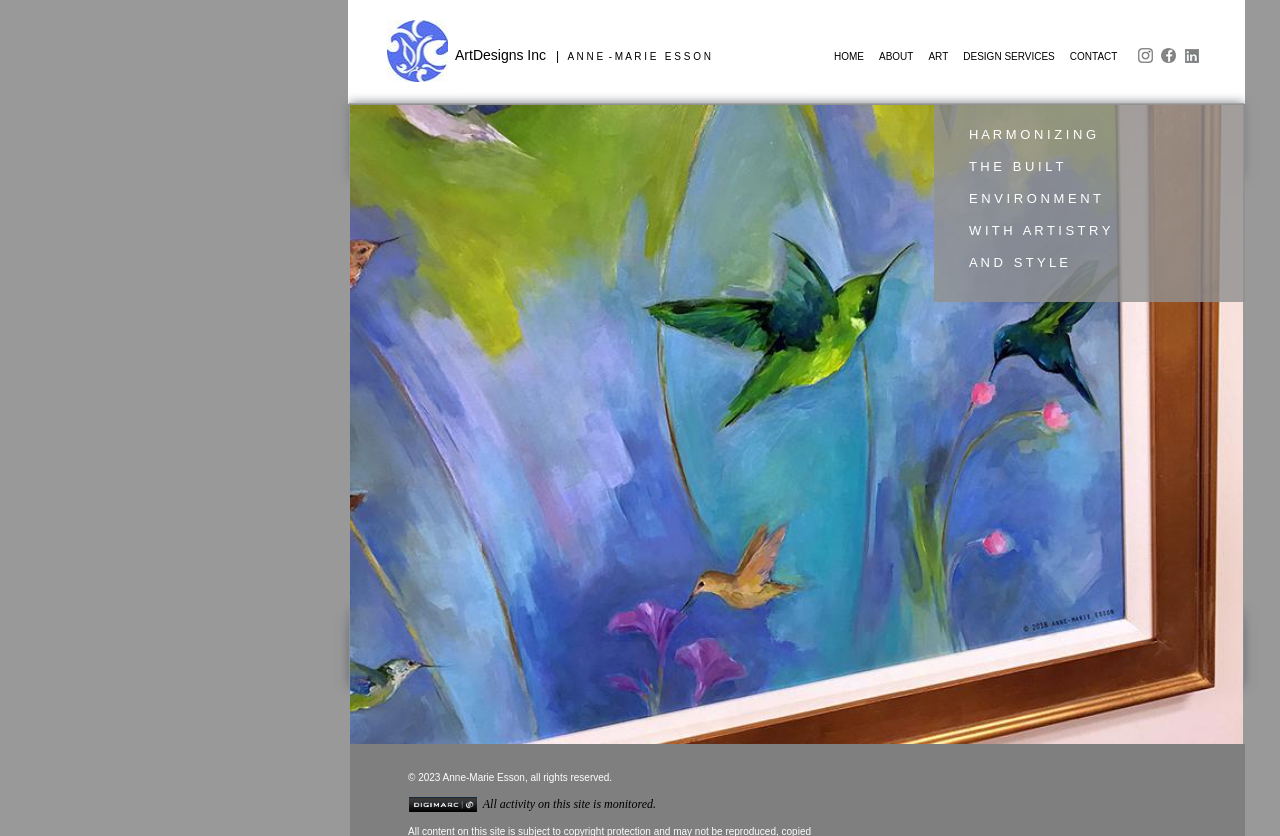What is the company name?
Provide a comprehensive and detailed answer to the question.

The company name is obtained from the StaticText element with the text 'ArtDesigns Inc' at the top of the webpage, which is likely to be the company name.